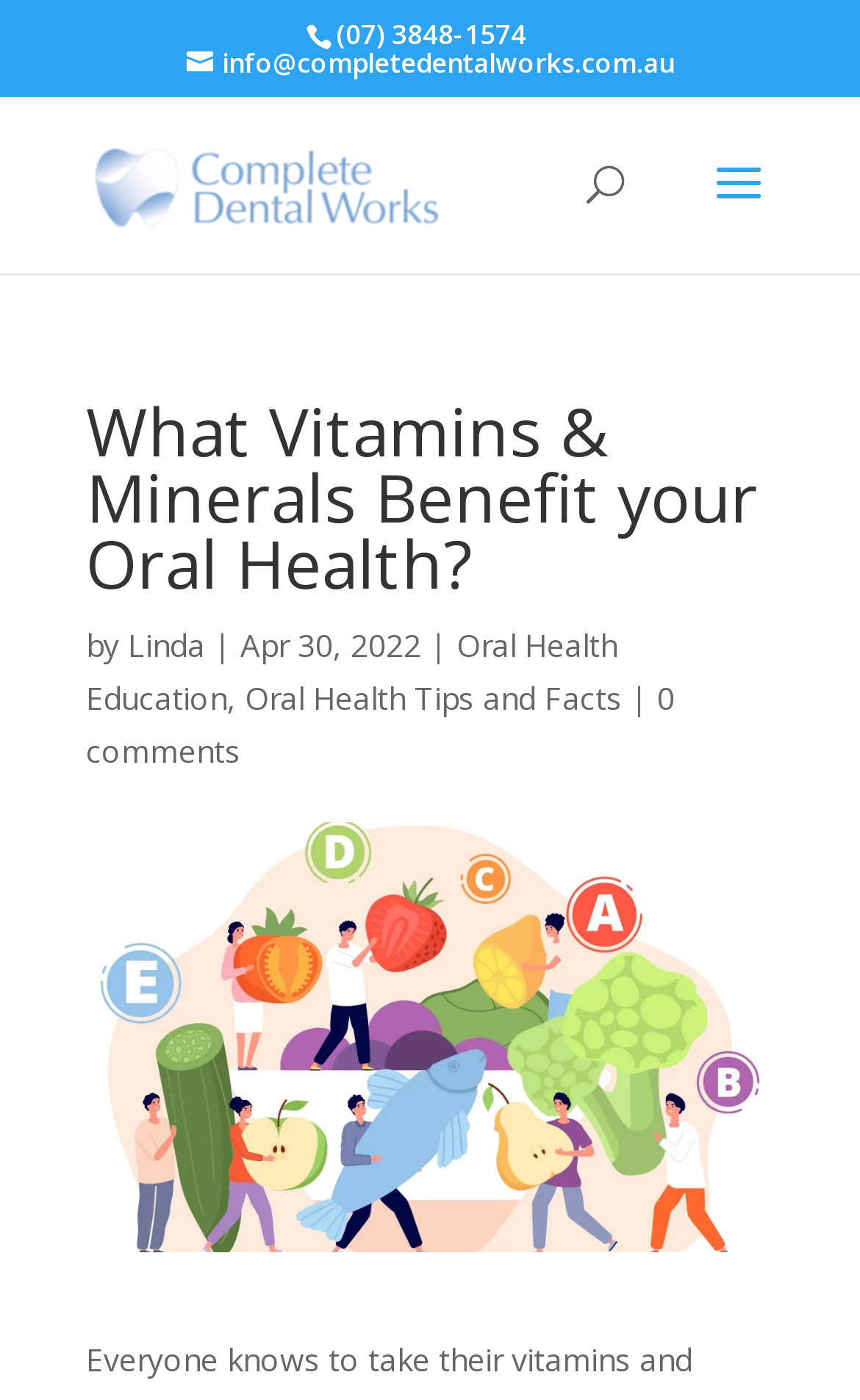Respond to the question below with a single word or phrase:
What is the phone number of Complete Dental Works?

(07) 3848-1574